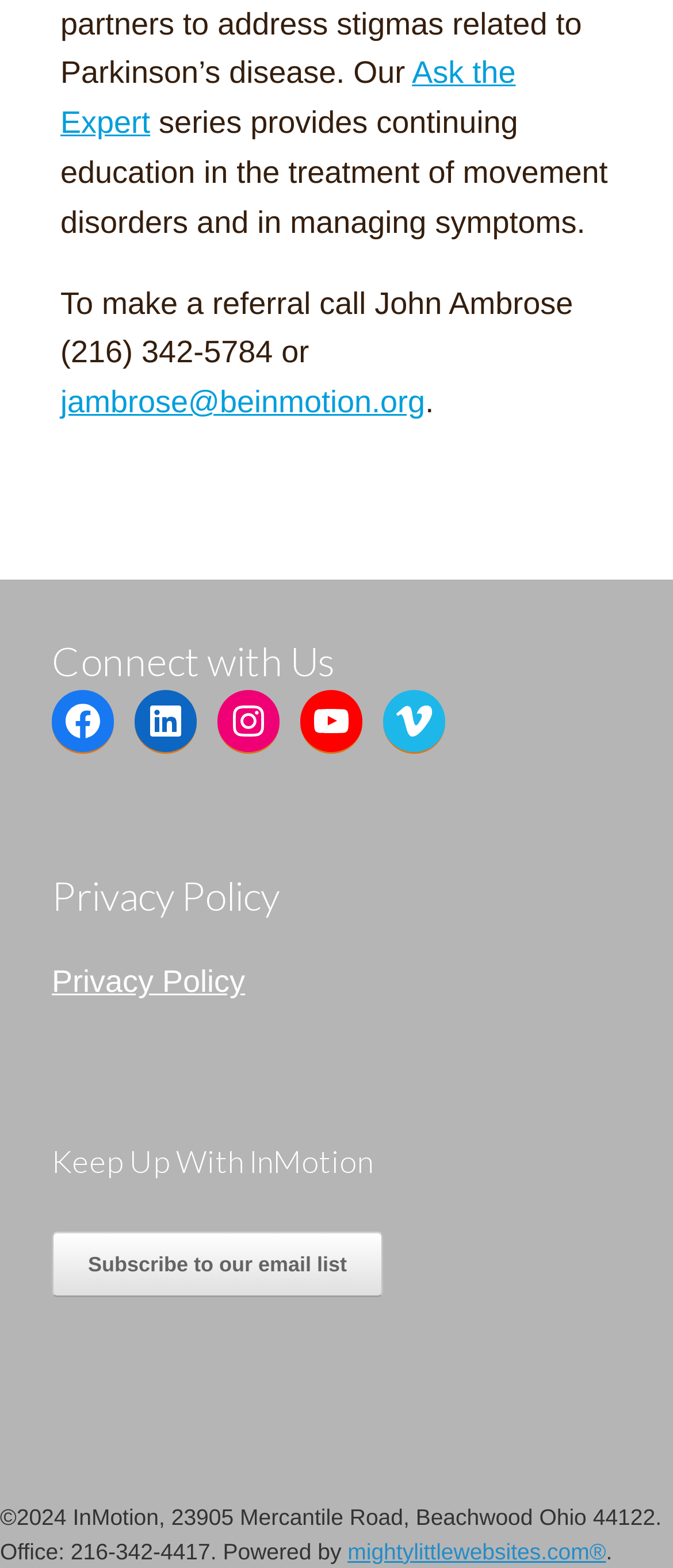Utilize the details in the image to thoroughly answer the following question: How can someone make a referral?

I found this information by reading the text at the top of the webpage, which provides instructions on how to make a referral. It says to call John Ambrose at a specific phone number.